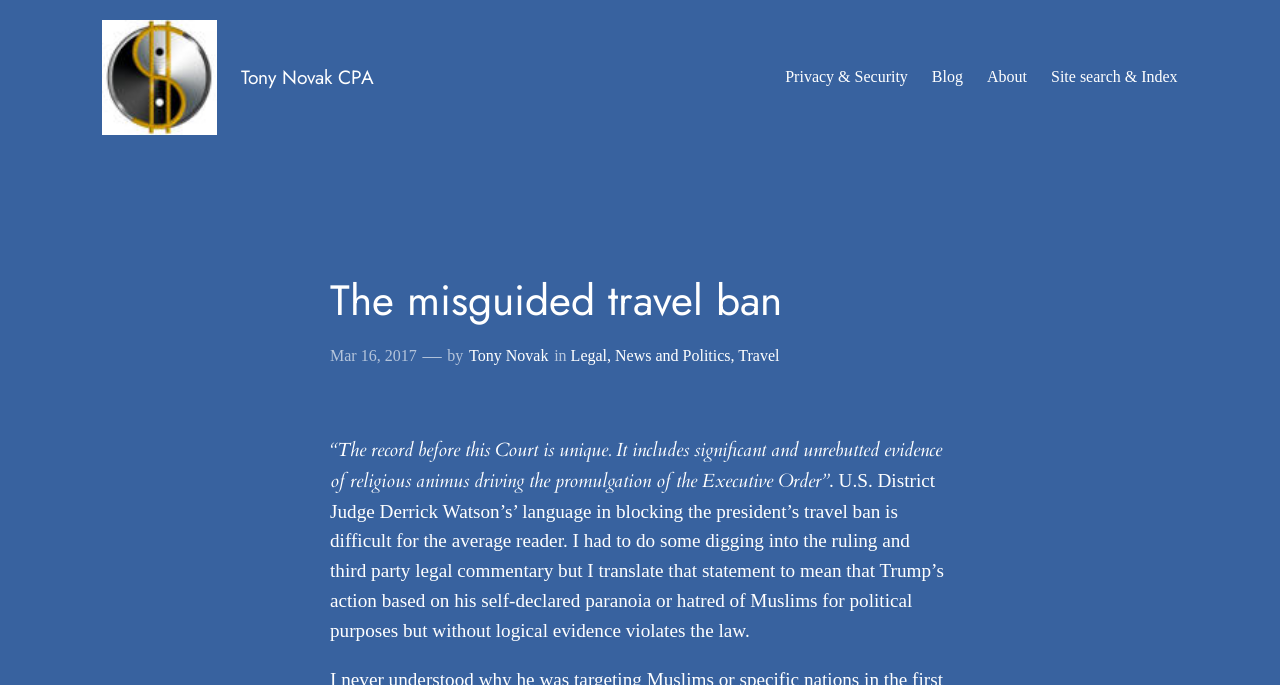Who is mentioned in the article?
Look at the image and answer the question using a single word or phrase.

Trump, U.S. District Judge Derrick Watson